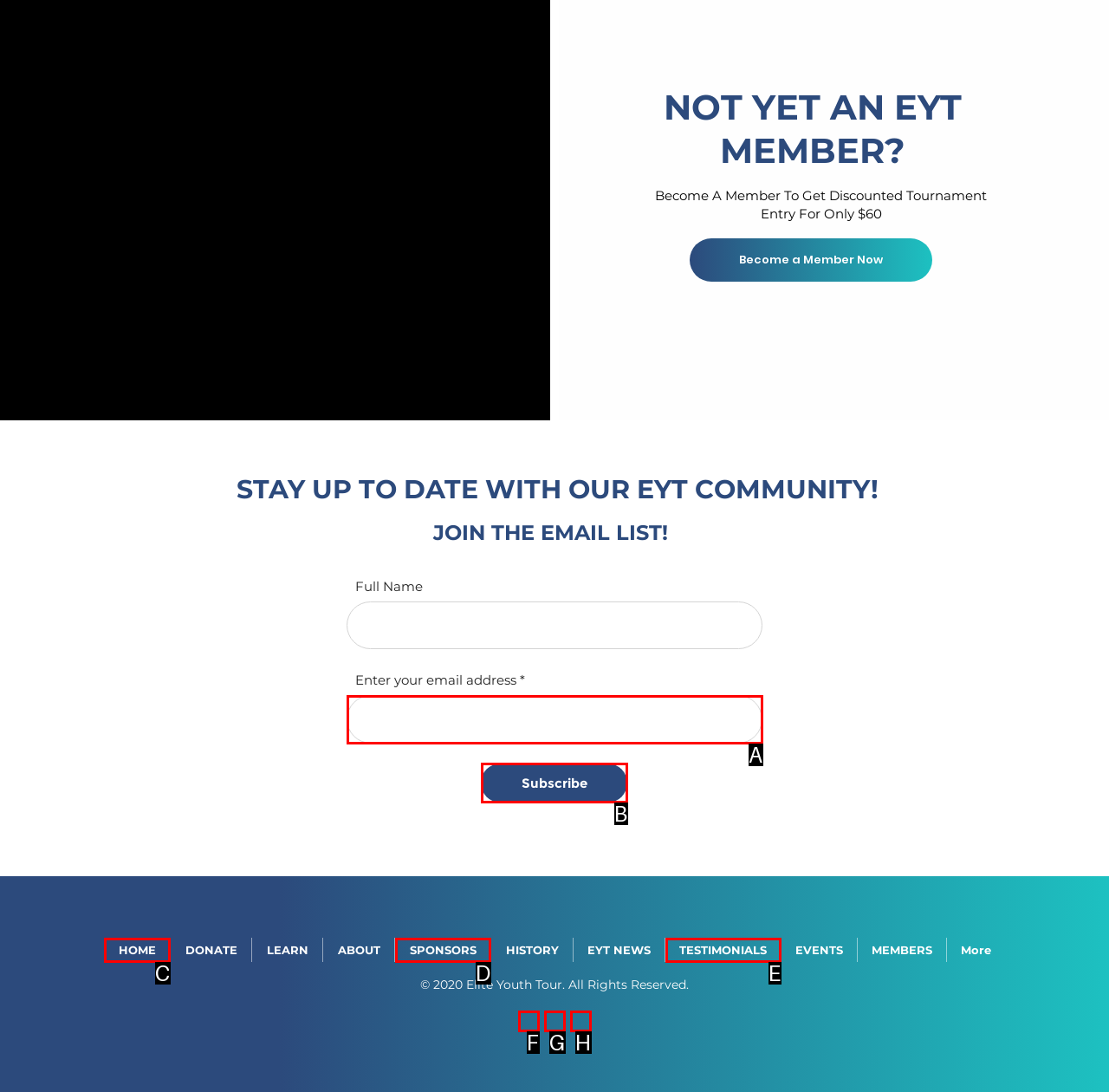Indicate which lettered UI element to click to fulfill the following task: Subscribe to the email list
Provide the letter of the correct option.

B